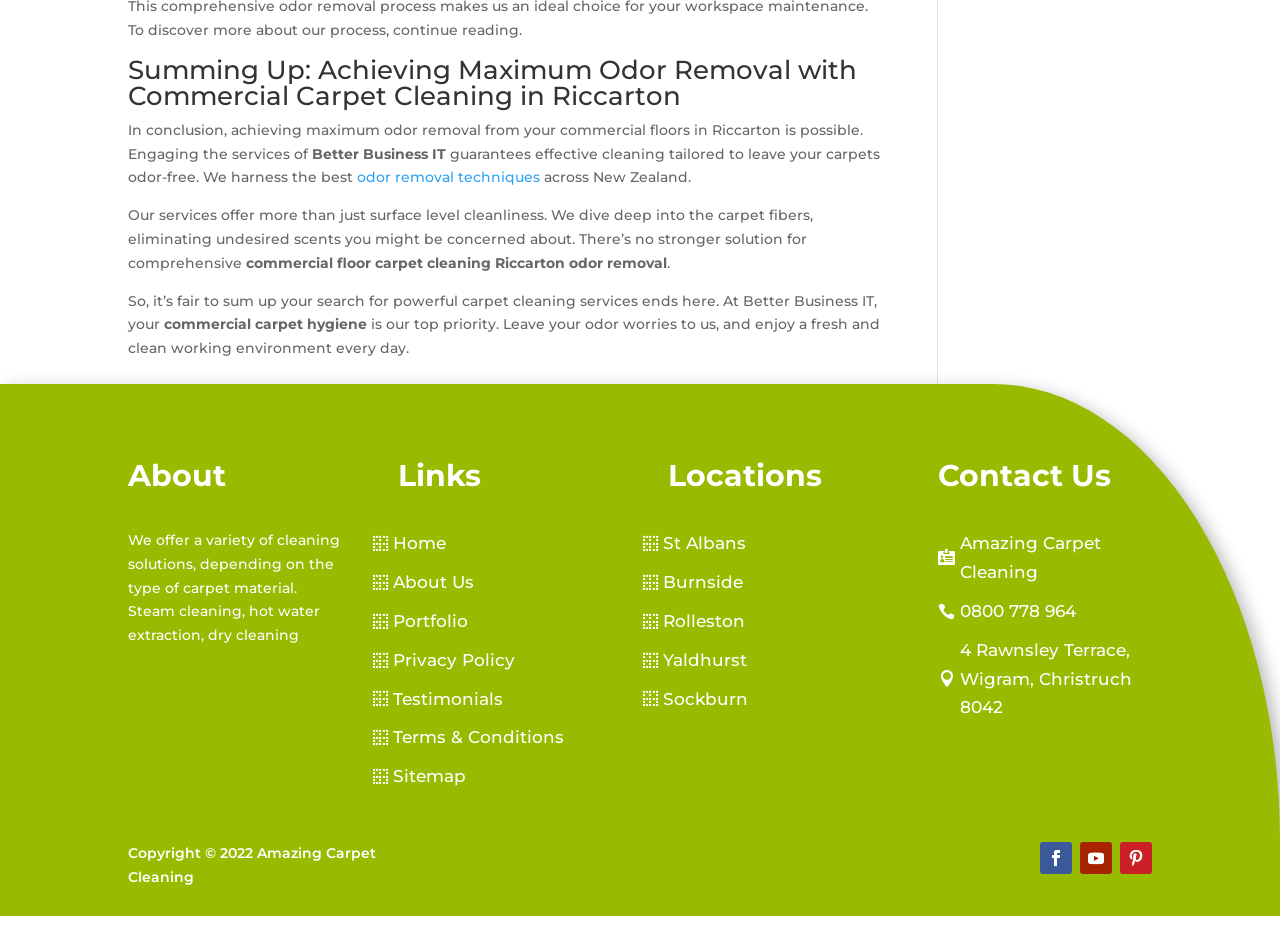What types of carpet cleaning methods are offered?
Observe the image and answer the question with a one-word or short phrase response.

Steam cleaning, hot water extraction, dry cleaning